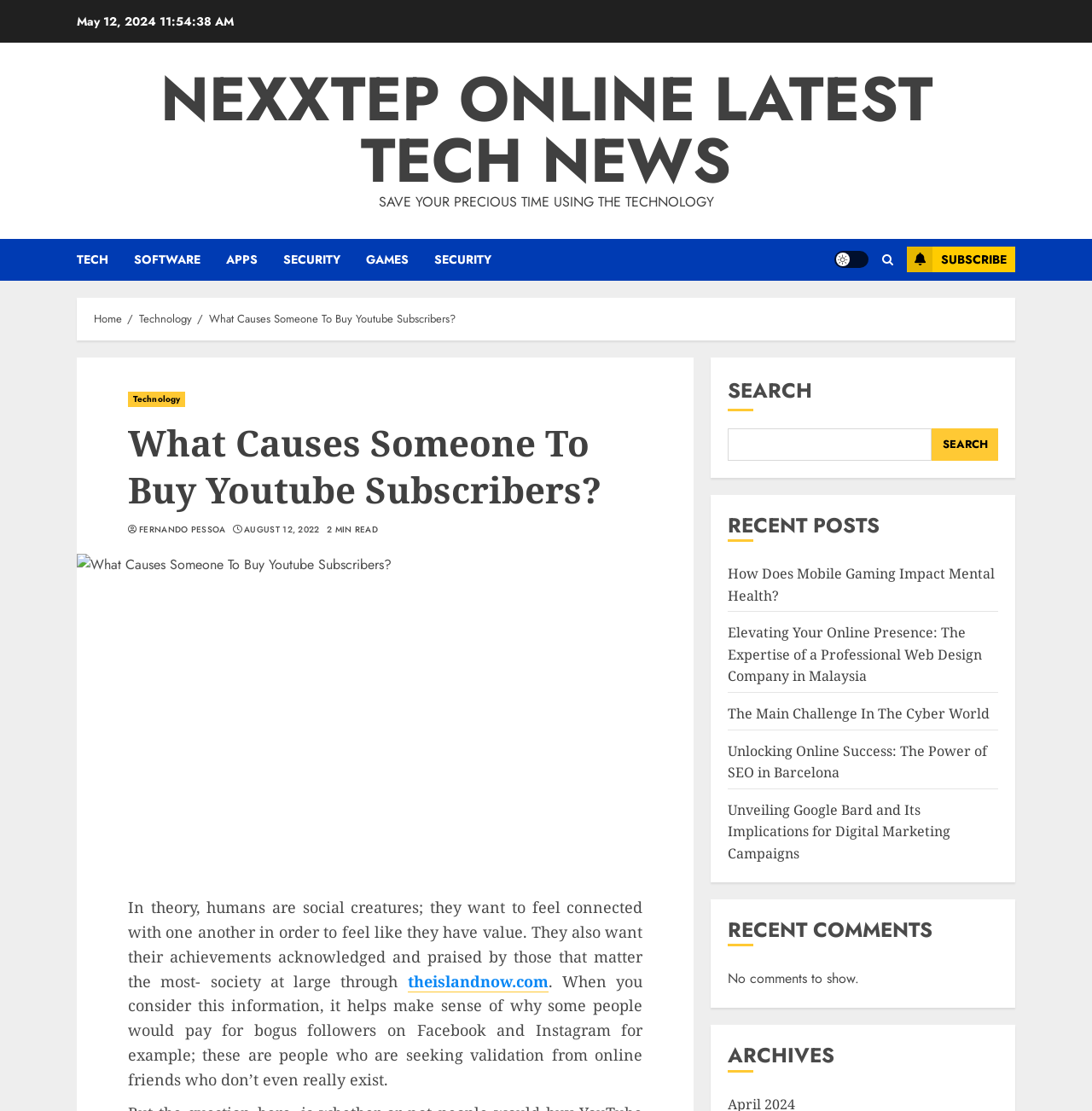What is the category of the current article? Based on the screenshot, please respond with a single word or phrase.

Technology